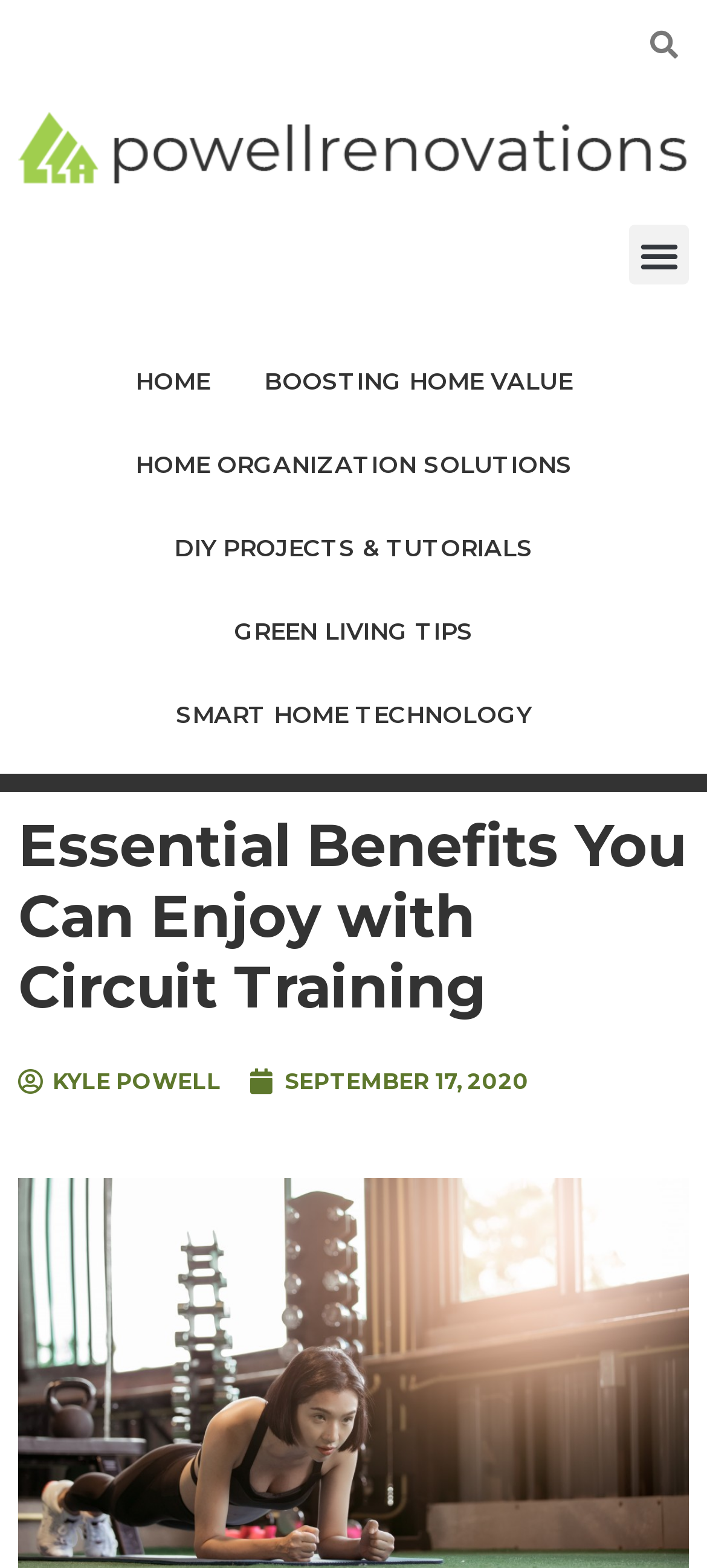Please locate the bounding box coordinates of the element's region that needs to be clicked to follow the instruction: "search". The bounding box coordinates should be provided as four float numbers between 0 and 1, i.e., [left, top, right, bottom].

[0.026, 0.013, 0.974, 0.045]